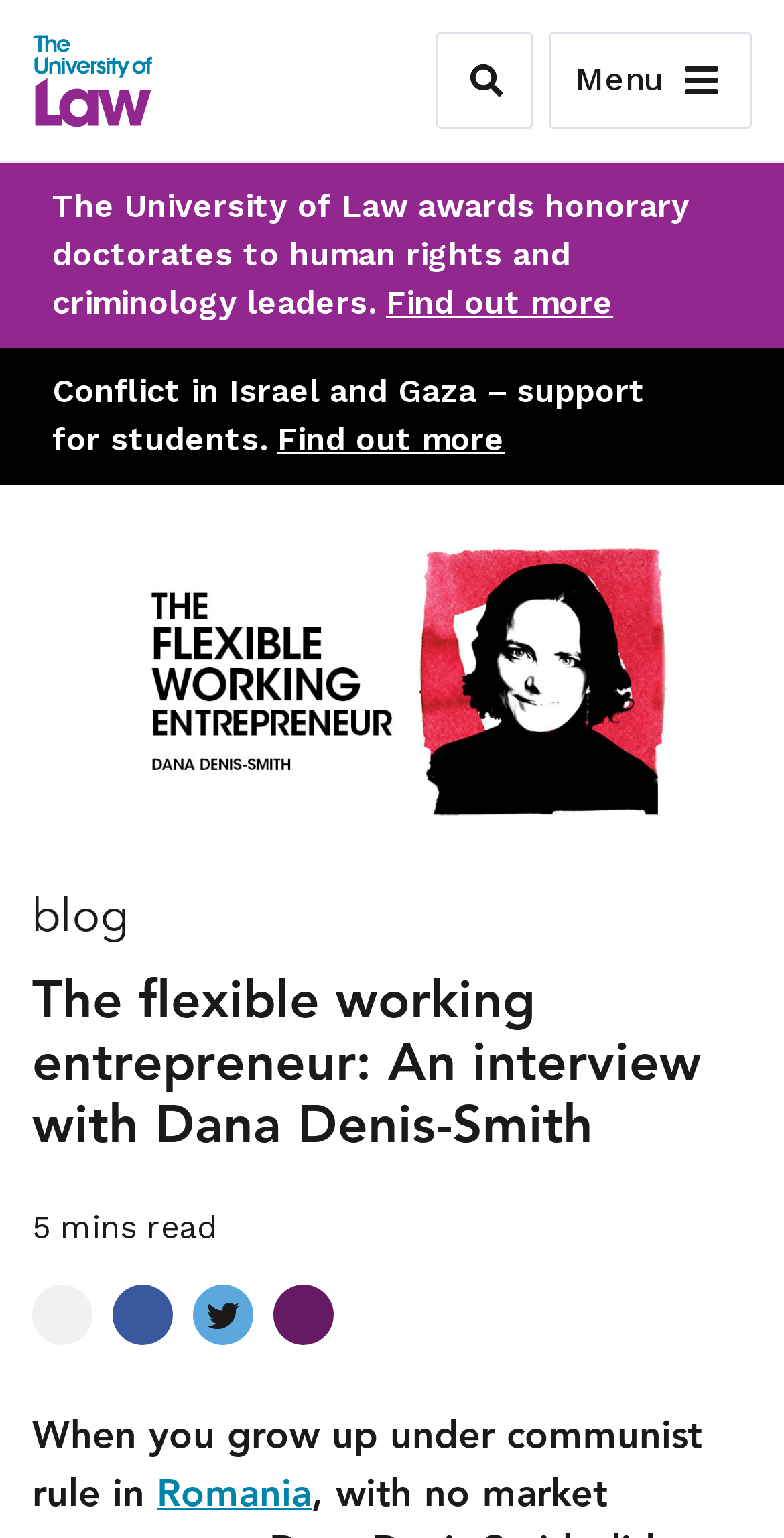Please identify the bounding box coordinates of the region to click in order to complete the given instruction: "Toggle navigation". The coordinates should be four float numbers between 0 and 1, i.e., [left, top, right, bottom].

[0.7, 0.021, 0.959, 0.084]